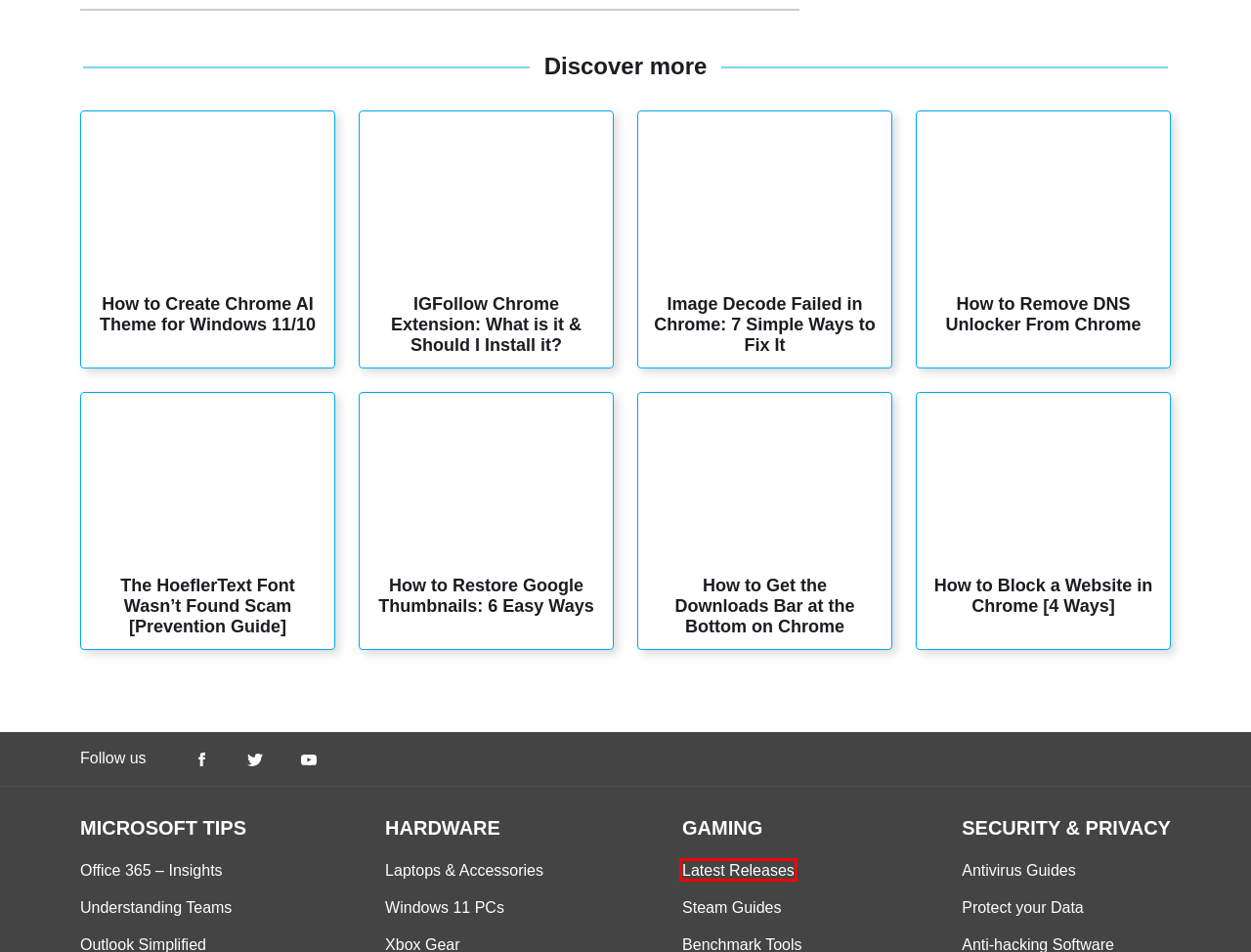A screenshot of a webpage is given, marked with a red bounding box around a UI element. Please select the most appropriate webpage description that fits the new page after clicking the highlighted element. Here are the candidates:
A. IGFollow Chrome Extension: What is it & Should I Install it?
B. PC •
C. How to Block a Website in Chrome [4 Ways]
D. Image Decode Failed in Chrome: 7 Simple Ways to Fix It
E. How to Get the Downloads Bar at the Bottom on Chrome
F. Encryption & Data Protection •
G. Microsoft Office •
H. The HoeflerText Font Wasn't Found Scam [Prevention Guide]

B